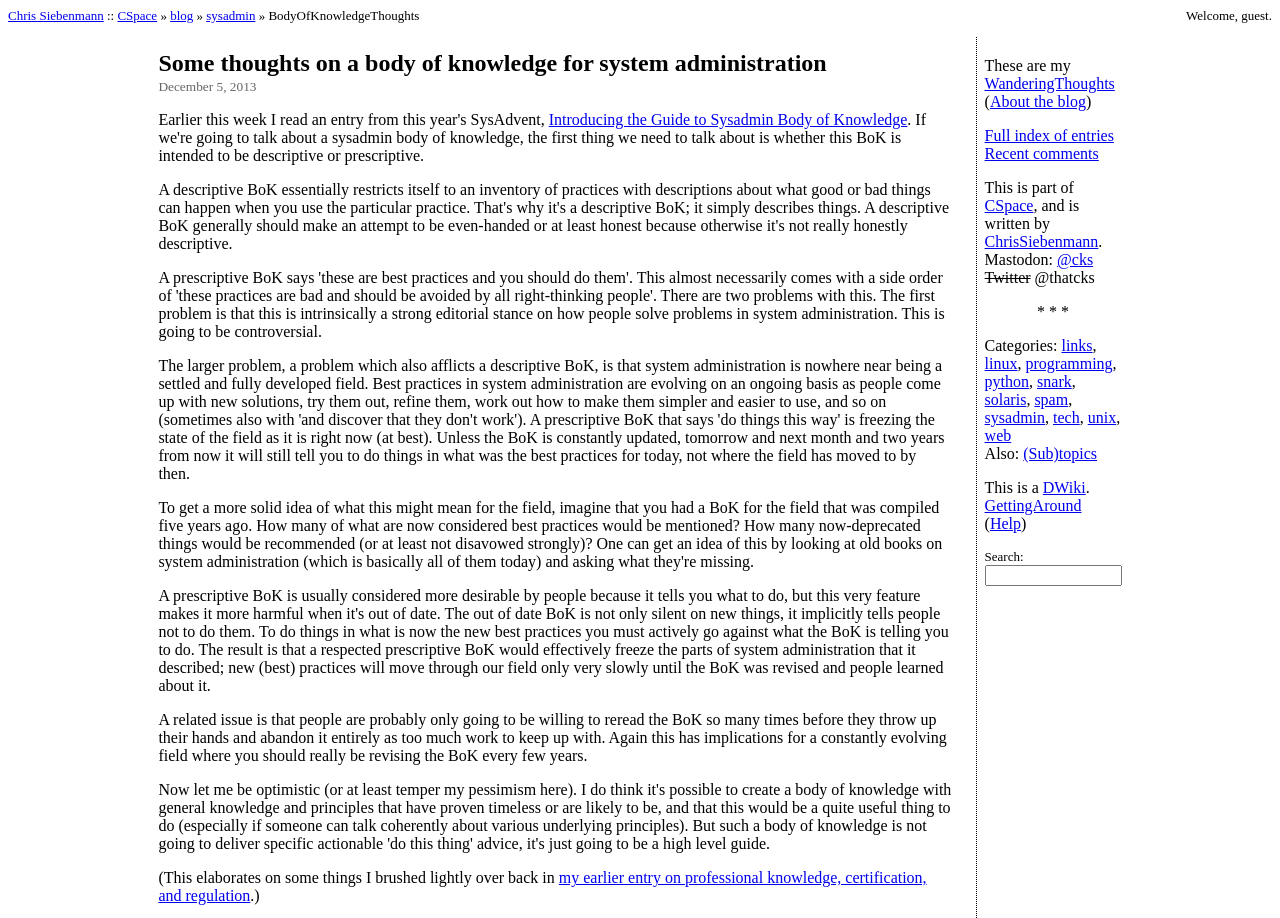Please identify the bounding box coordinates of the element that needs to be clicked to execute the following command: "View the full index of entries". Provide the bounding box using four float numbers between 0 and 1, formatted as [left, top, right, bottom].

[0.769, 0.138, 0.87, 0.157]